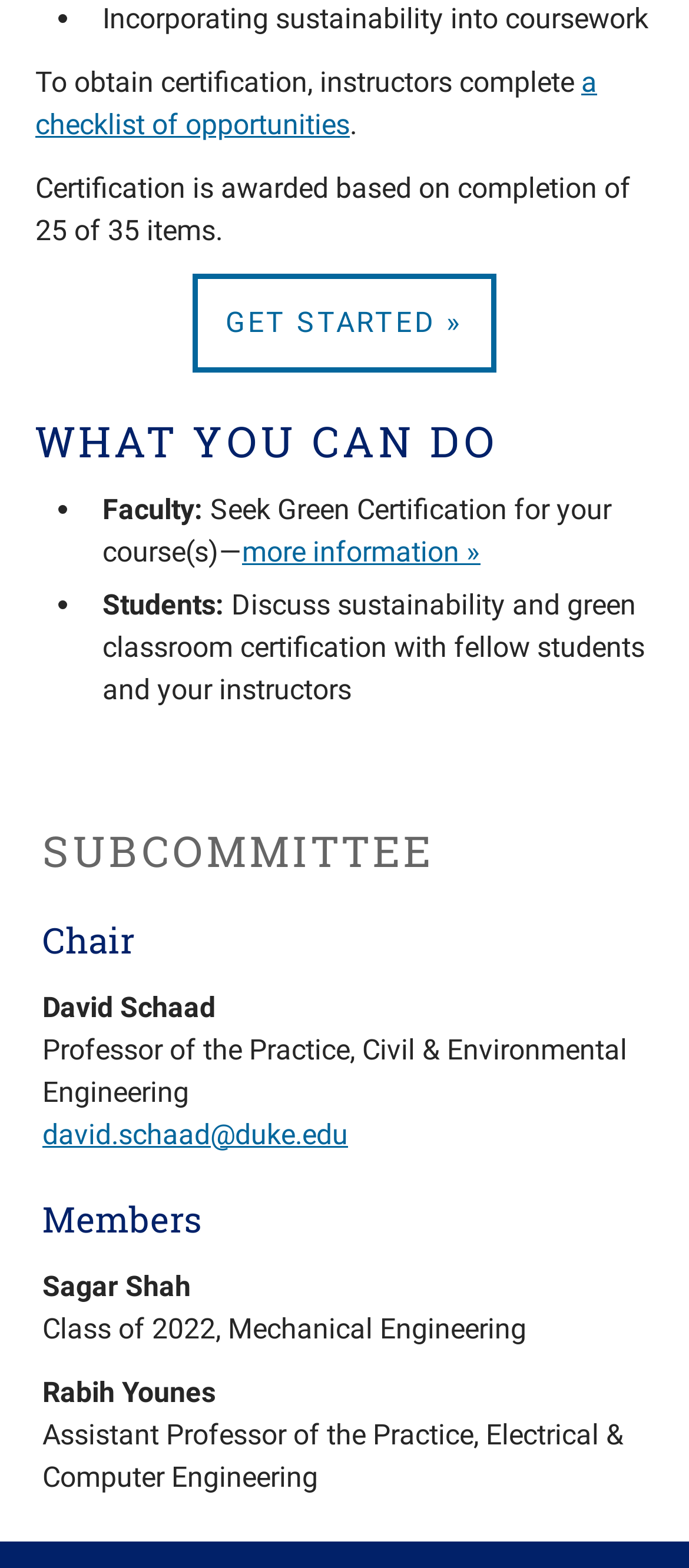Using the element description a checklist of opportunities, predict the bounding box coordinates for the UI element. Provide the coordinates in (top-left x, top-left y, bottom-right x, bottom-right y) format with values ranging from 0 to 1.

[0.051, 0.042, 0.867, 0.09]